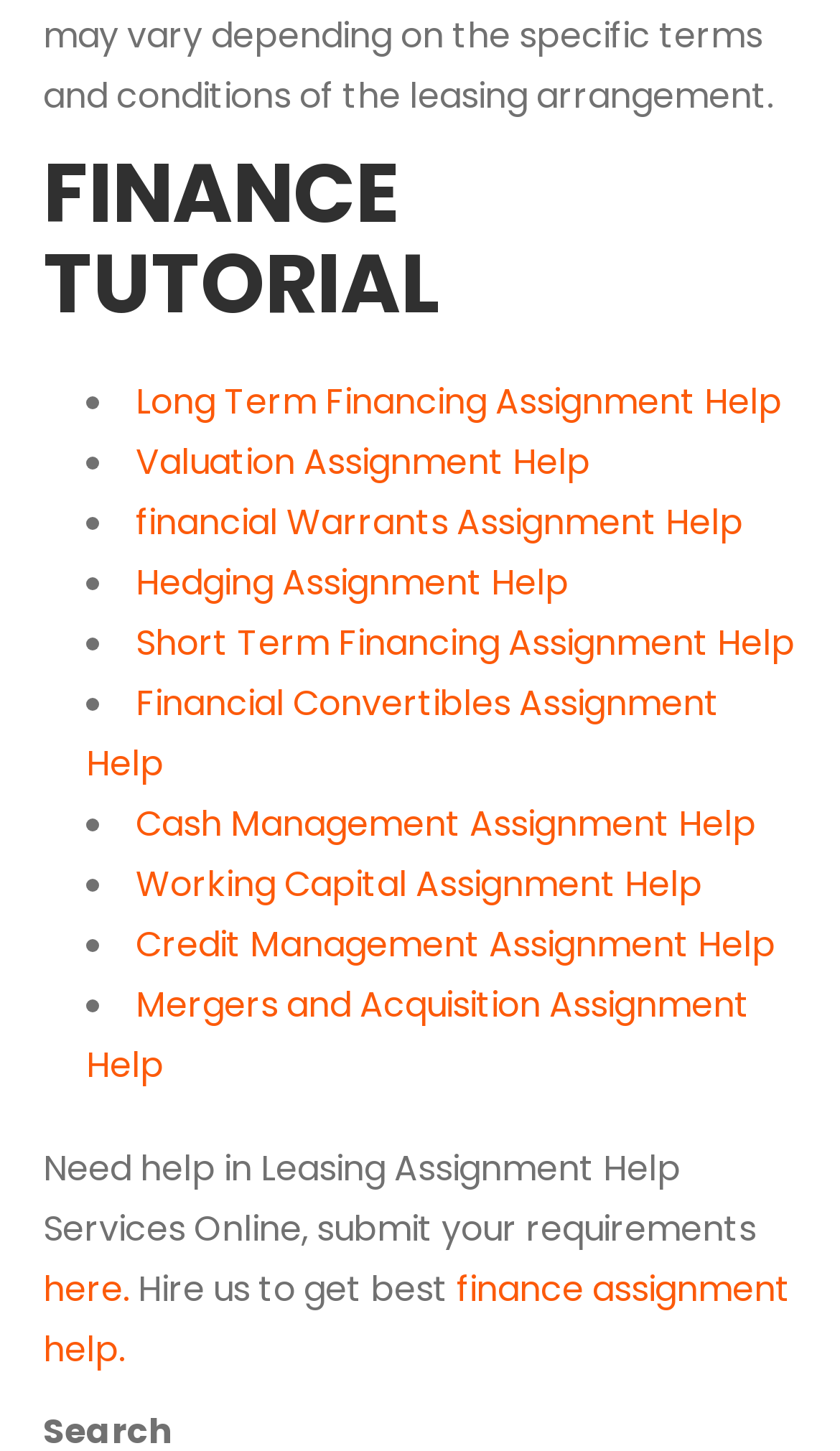What is the main topic of this webpage?
Please answer the question with a detailed response using the information from the screenshot.

The main topic of this webpage is finance, as indicated by the heading 'FINANCE TUTORIAL' and the various links related to finance assignments.